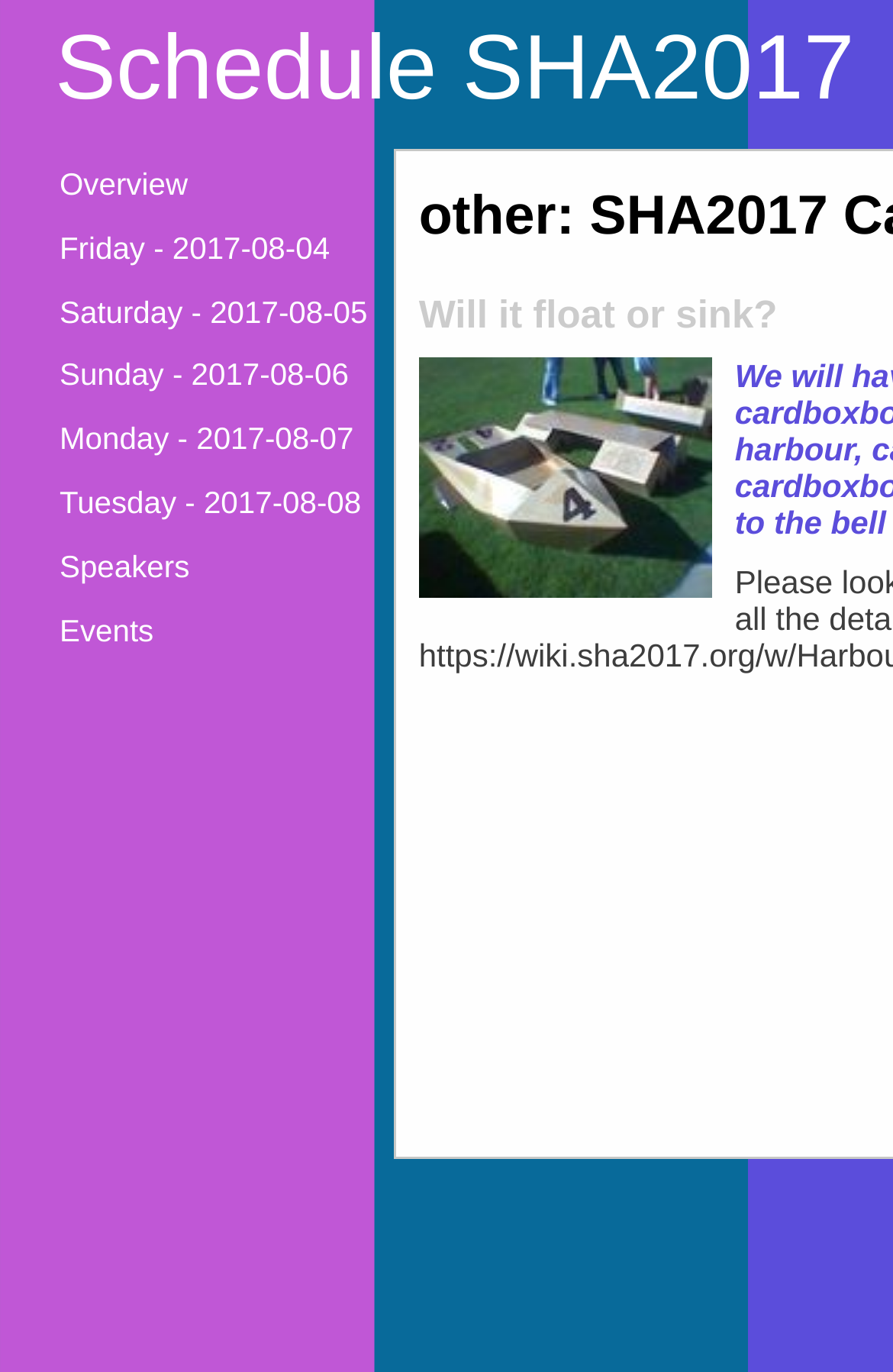Highlight the bounding box coordinates of the element you need to click to perform the following instruction: "Get ALP applications."

None